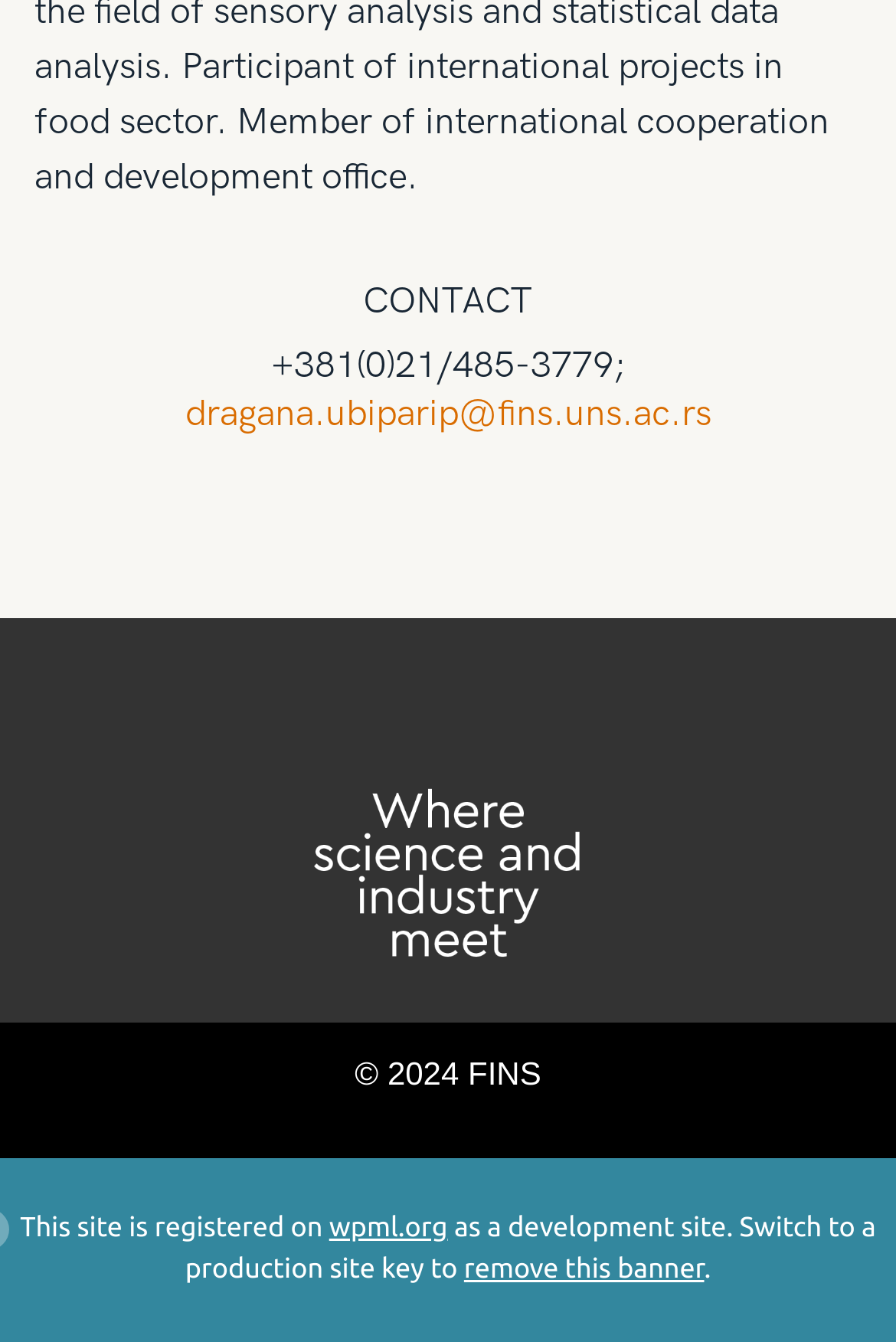What is the contact phone number?
Answer the question with just one word or phrase using the image.

+381(0)21/485-3779